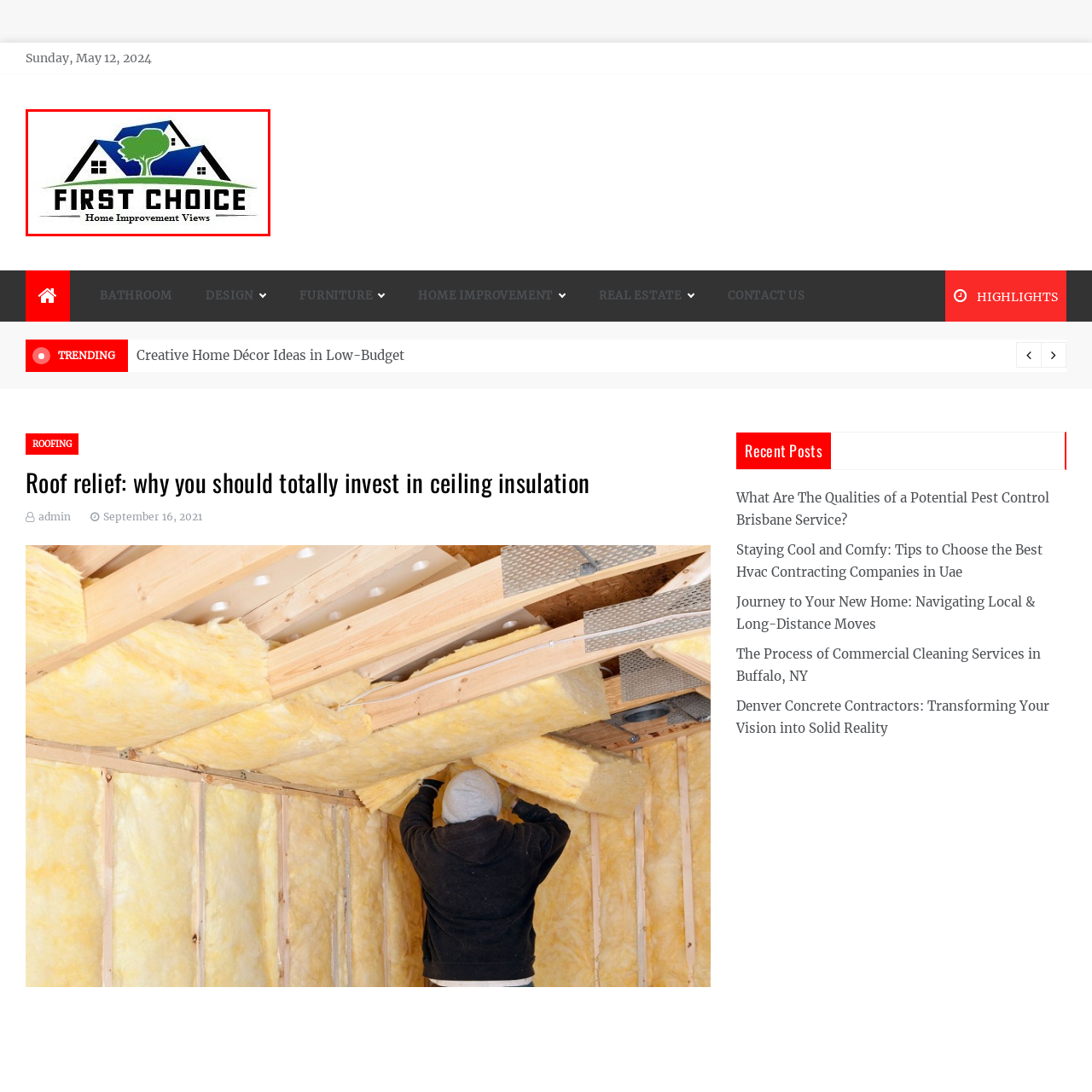Generate a detailed description of the image highlighted within the red border.

The image prominently features the logo of "First Choice Home Improvement Views." The design showcases a stylized depiction of houses with a blue roof and a green tree element, symbolizing a commitment to home and environmental aesthetics. The words "FIRST CHOICE" are displayed in bold, black letters beneath the graphic, emphasizing the brand's focus and reliability in home improvement. This logo represents a platform dedicated to sharing insights and resources related to enhancing one’s living space, reflecting values of quality and trust in the home improvement industry.